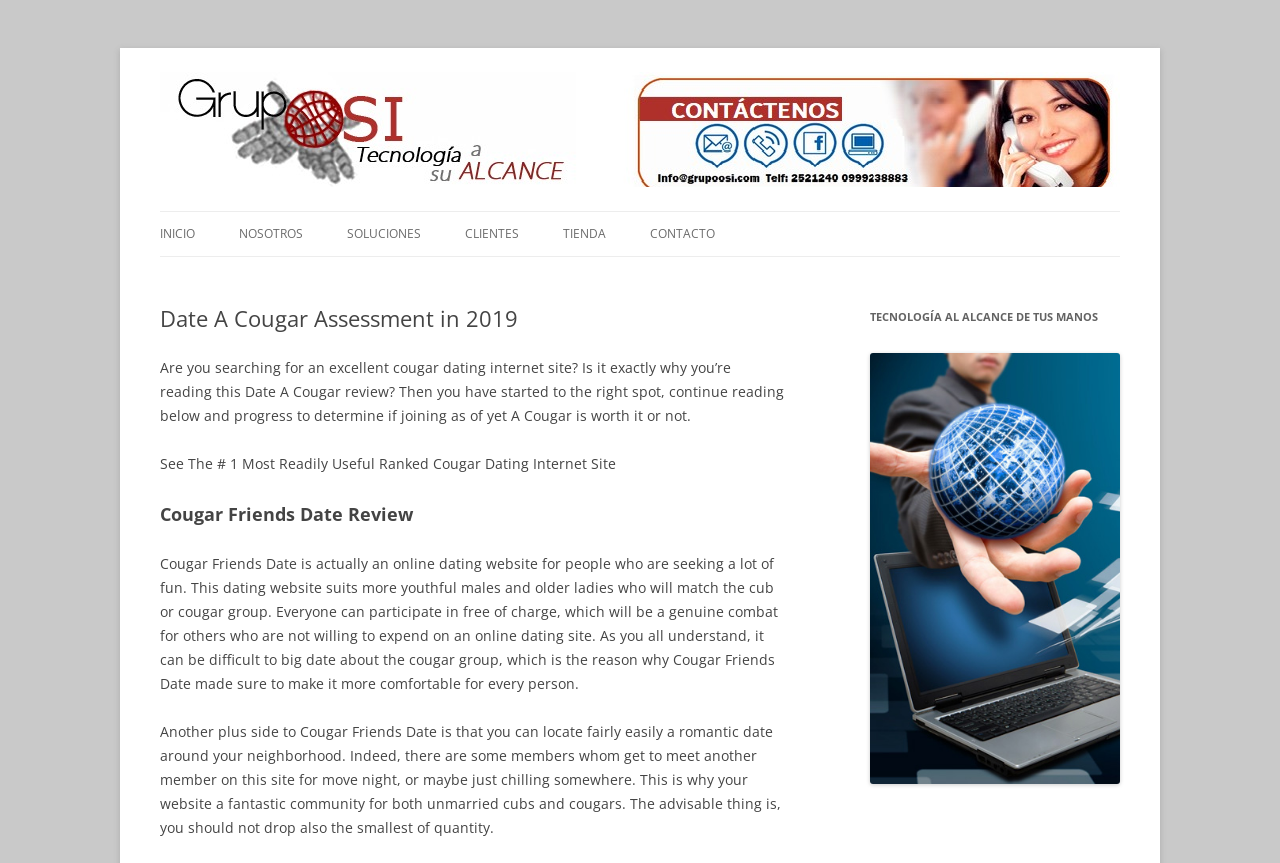Provide a one-word or one-phrase answer to the question:
What is the topic of the article on the webpage?

Cougar dating